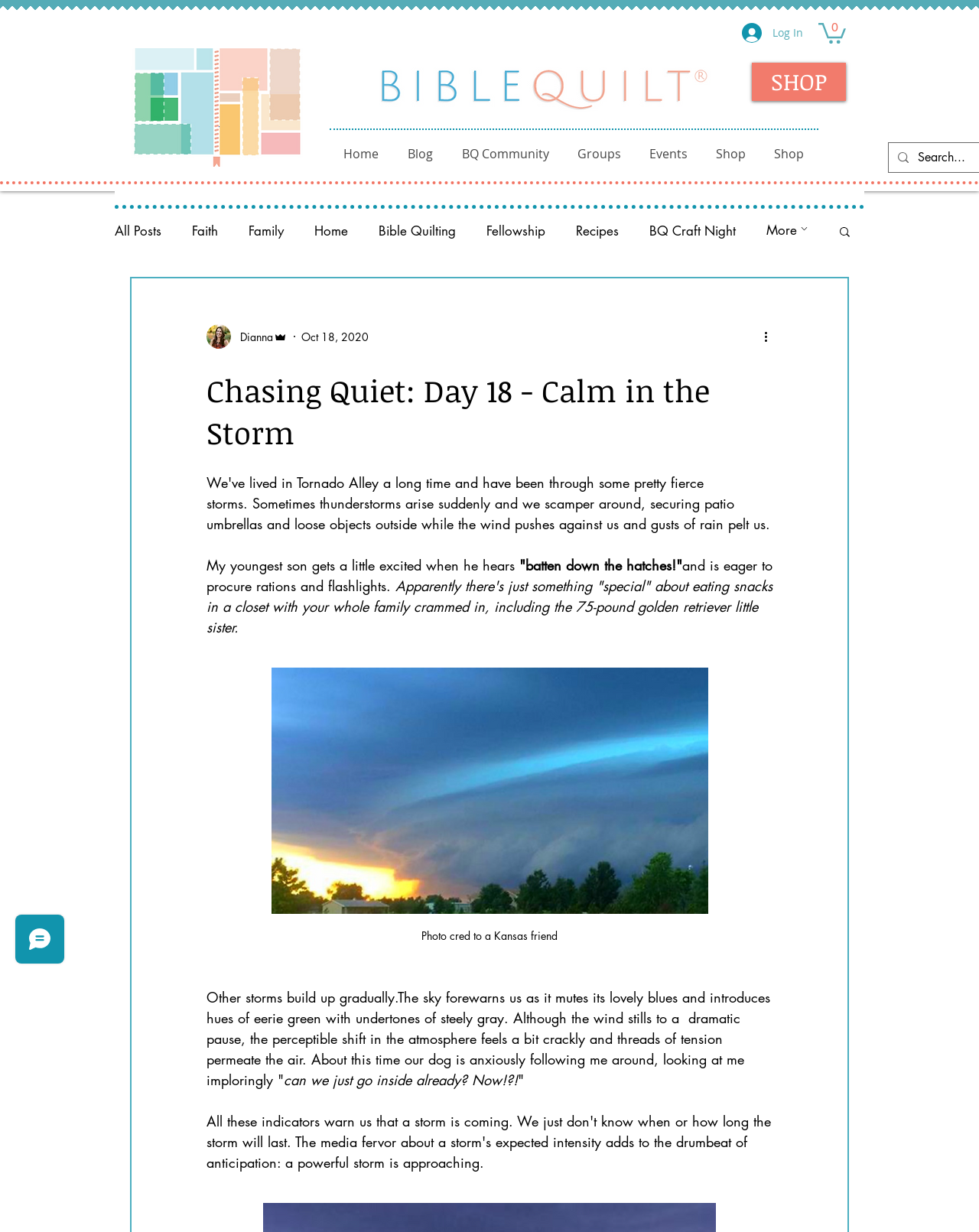Given the element description: "Log In", predict the bounding box coordinates of this UI element. The coordinates must be four float numbers between 0 and 1, given as [left, top, right, bottom].

[0.747, 0.015, 0.831, 0.038]